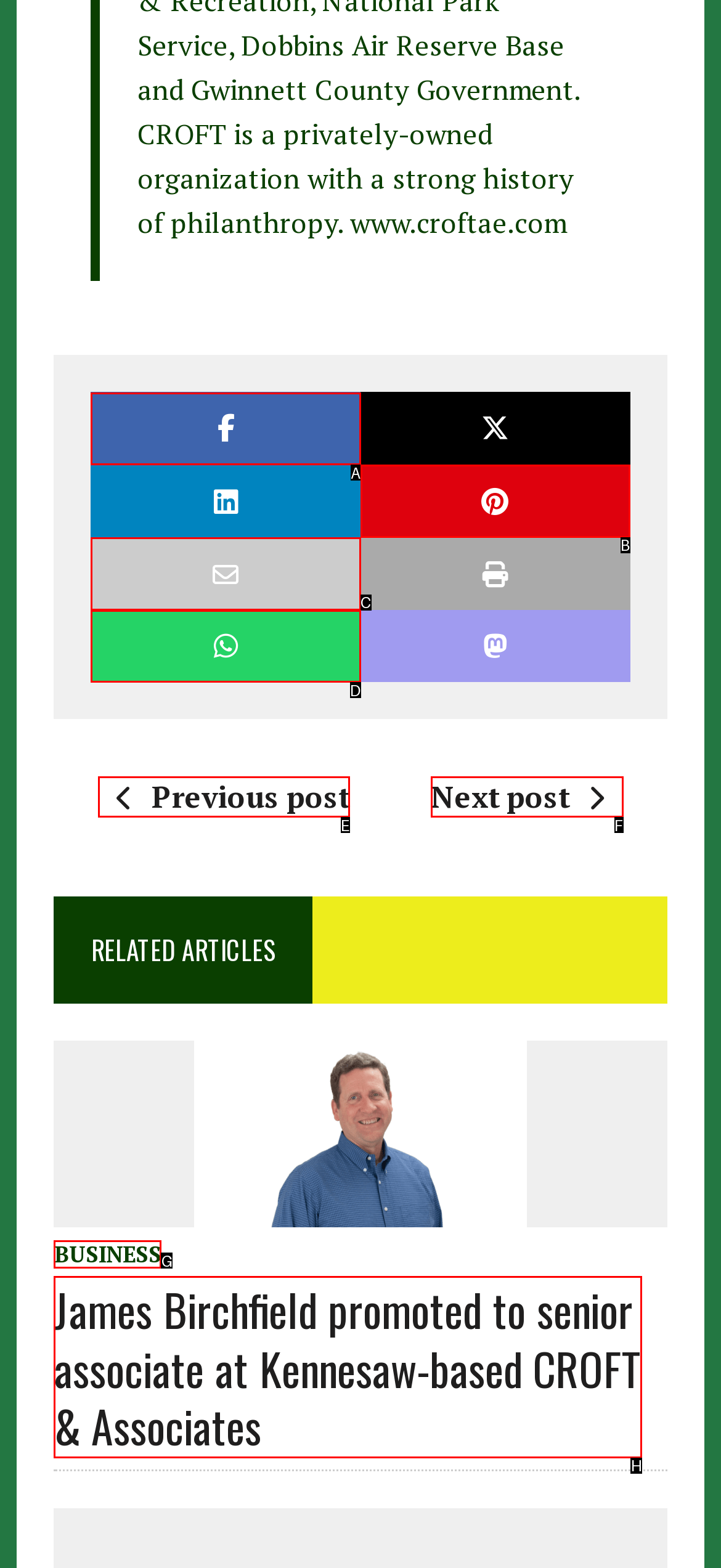Choose the option that matches the following description: Next post
Answer with the letter of the correct option.

F